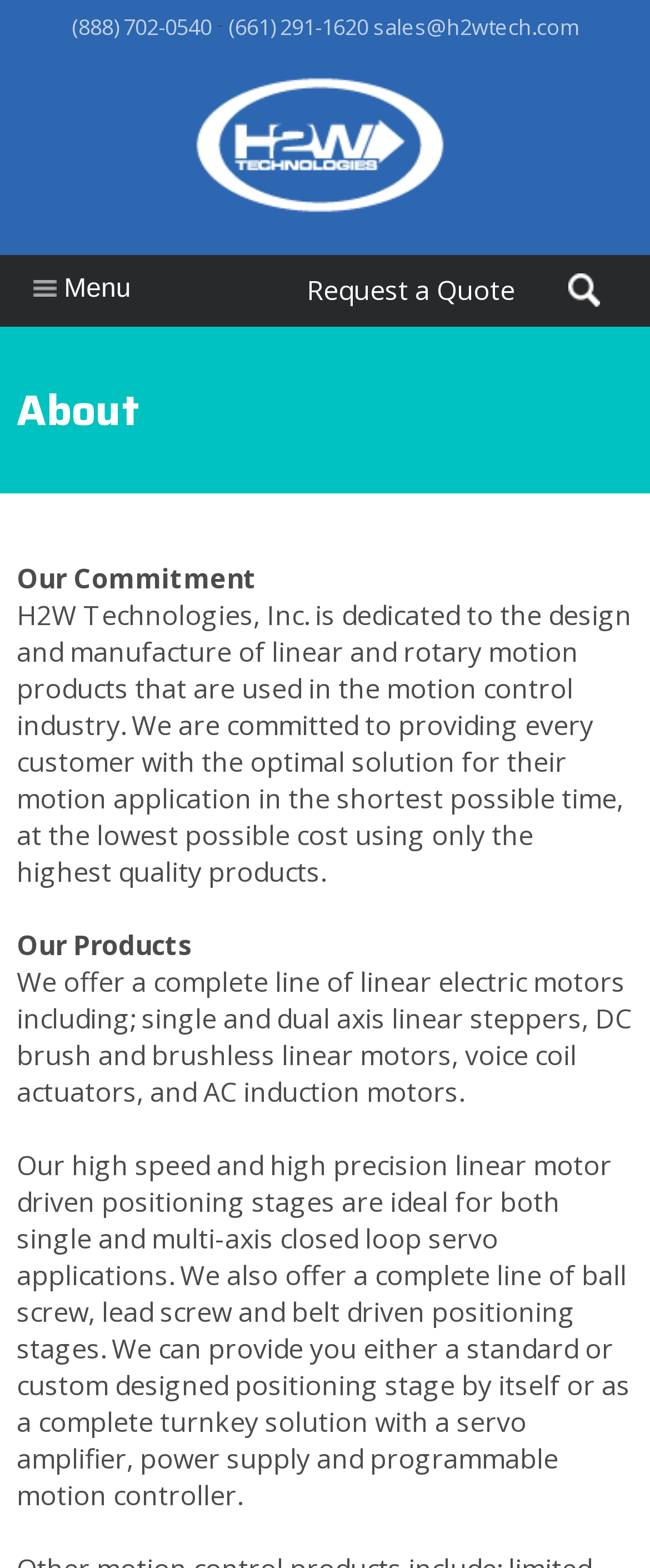Analyze the image and answer the question with as much detail as possible: 
What is the purpose of the company?

I found the purpose of the company by reading the static text on the webpage, which states 'H2W Technologies, Inc. is dedicated to the design and manufacture of linear and rotary motion products that are used in the motion control industry'.